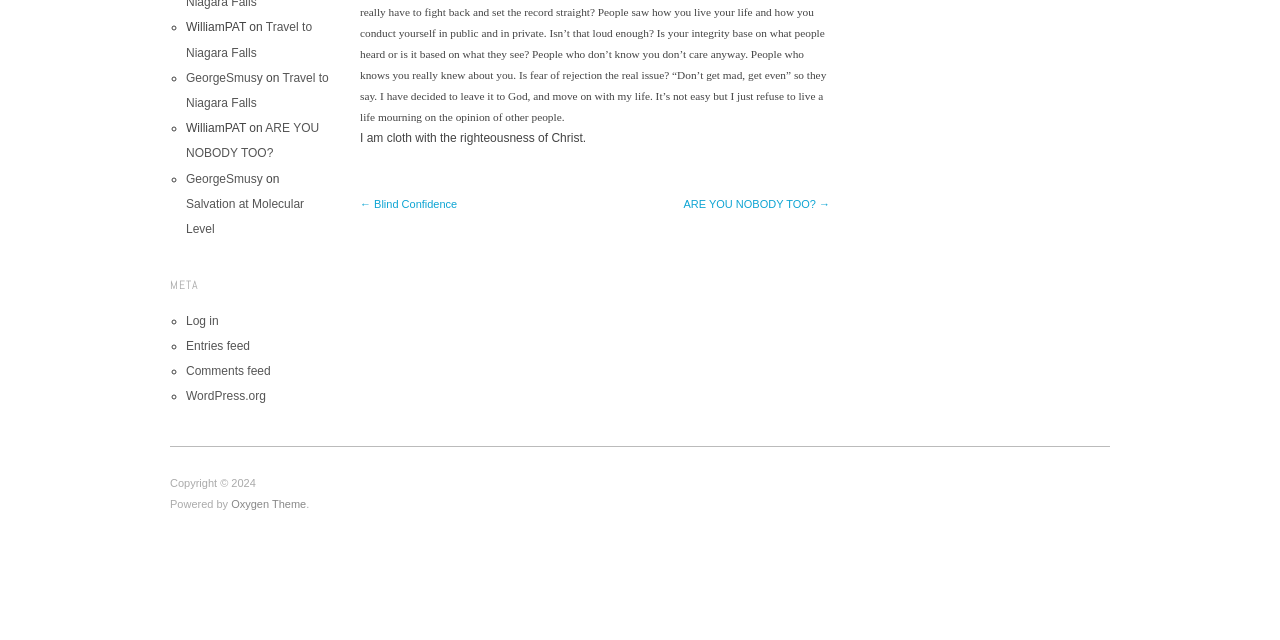Predict the bounding box coordinates of the UI element that matches this description: "WordPress.org". The coordinates should be in the format [left, top, right, bottom] with each value between 0 and 1.

[0.145, 0.608, 0.208, 0.63]